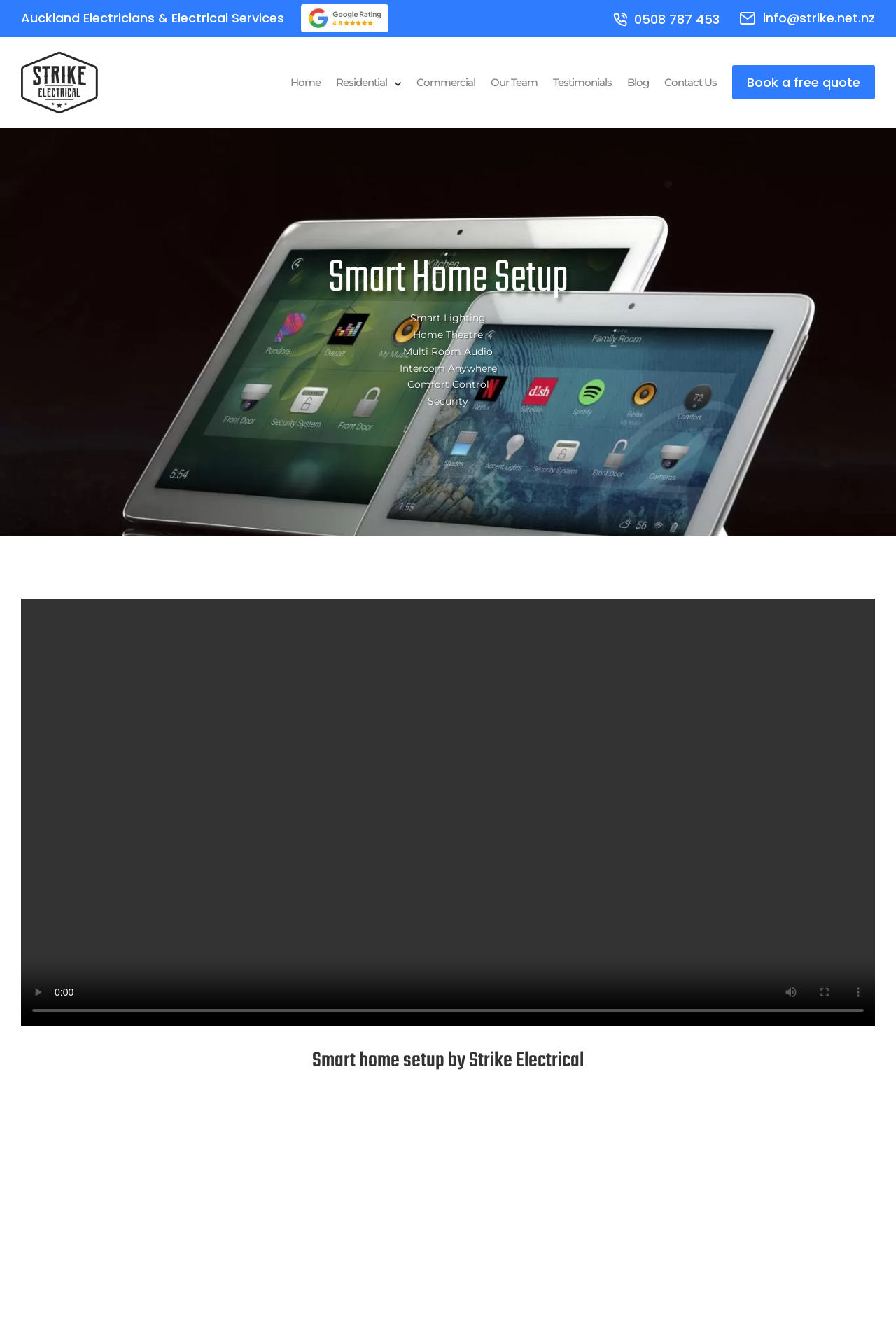Specify the bounding box coordinates of the region I need to click to perform the following instruction: "Call the phone number". The coordinates must be four float numbers in the range of 0 to 1, i.e., [left, top, right, bottom].

[0.684, 0.007, 0.803, 0.022]